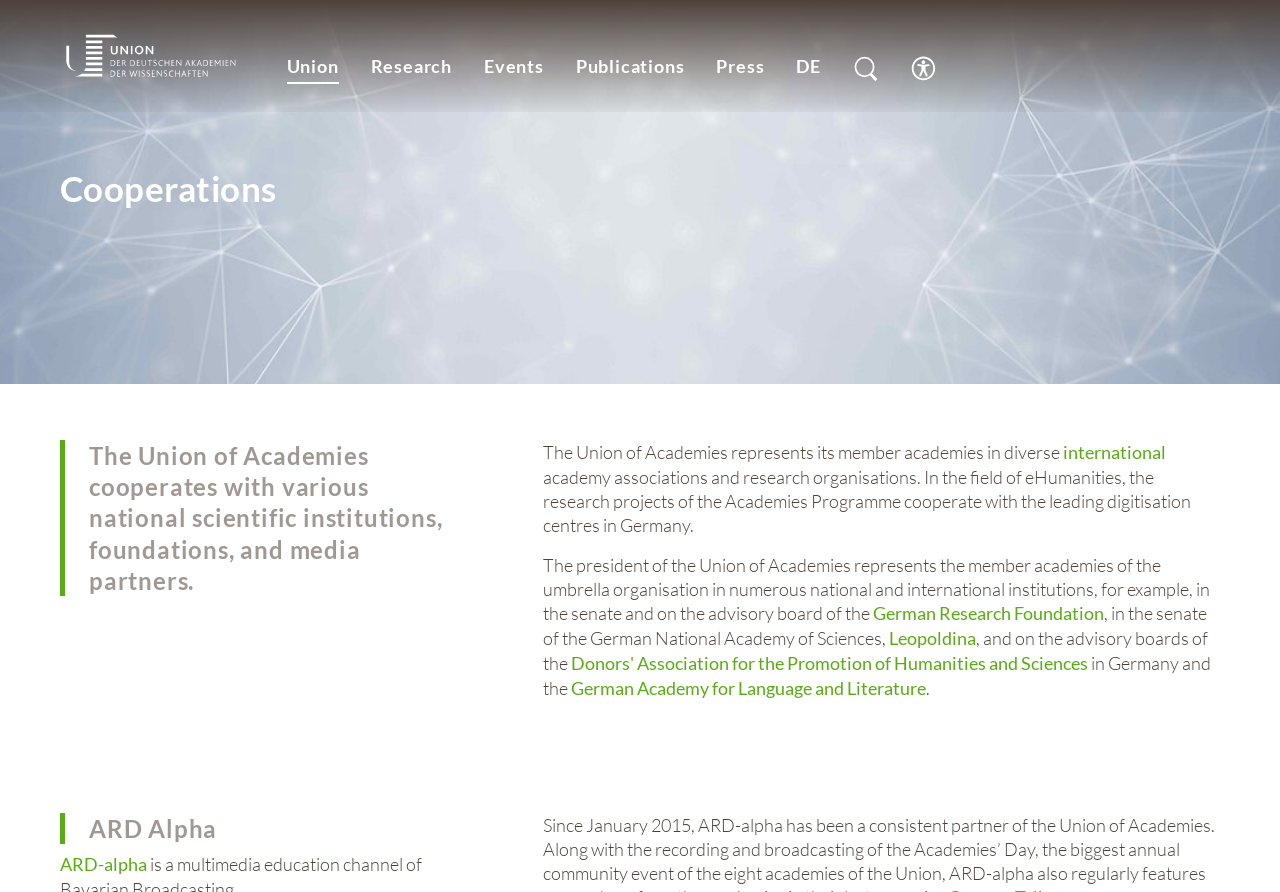Given the description Union, predict the bounding box coordinates of the UI element. Ensure the coordinates are in the format (top-left x, top-left y, bottom-right x, bottom-right y) and all values are between 0 and 1.

[0.211, 0.052, 0.277, 0.099]